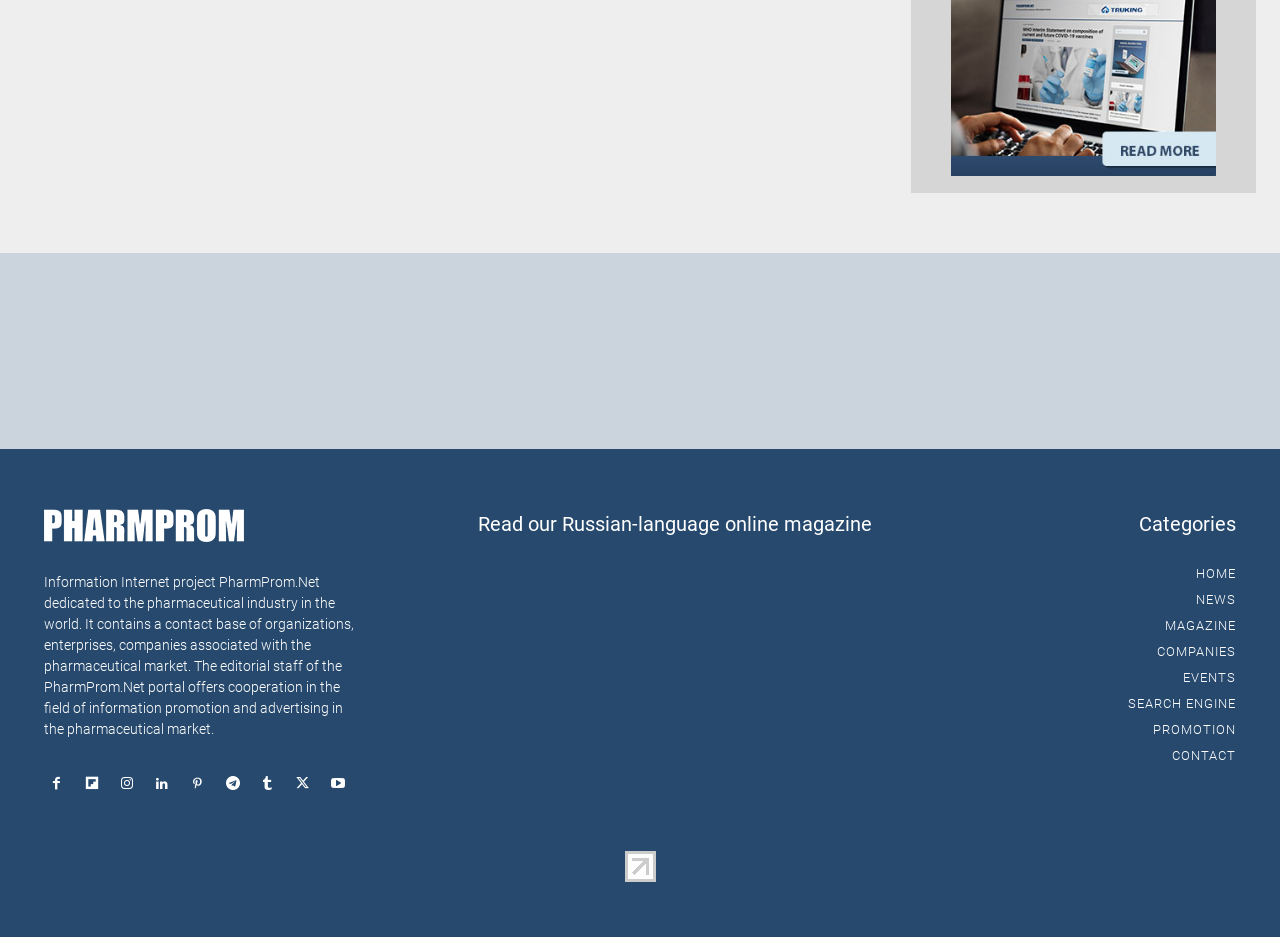Look at the image and answer the question in detail:
What is the language of the online magazine?

The heading element 'Read our Russian-language online magazine' indicates that the online magazine is in Russian language.